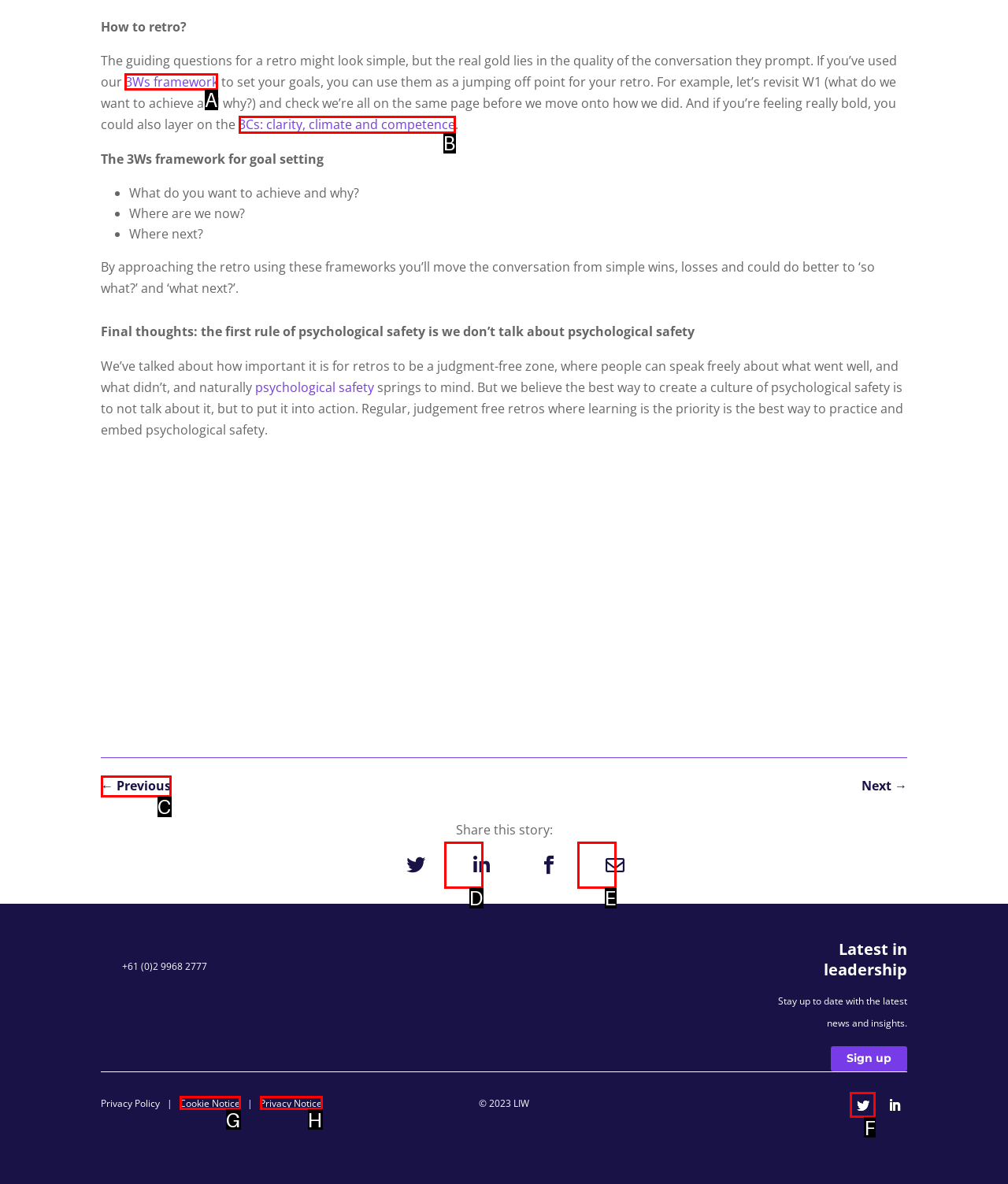Point out the HTML element I should click to achieve the following task: Click the '3Ws framework' link Provide the letter of the selected option from the choices.

A